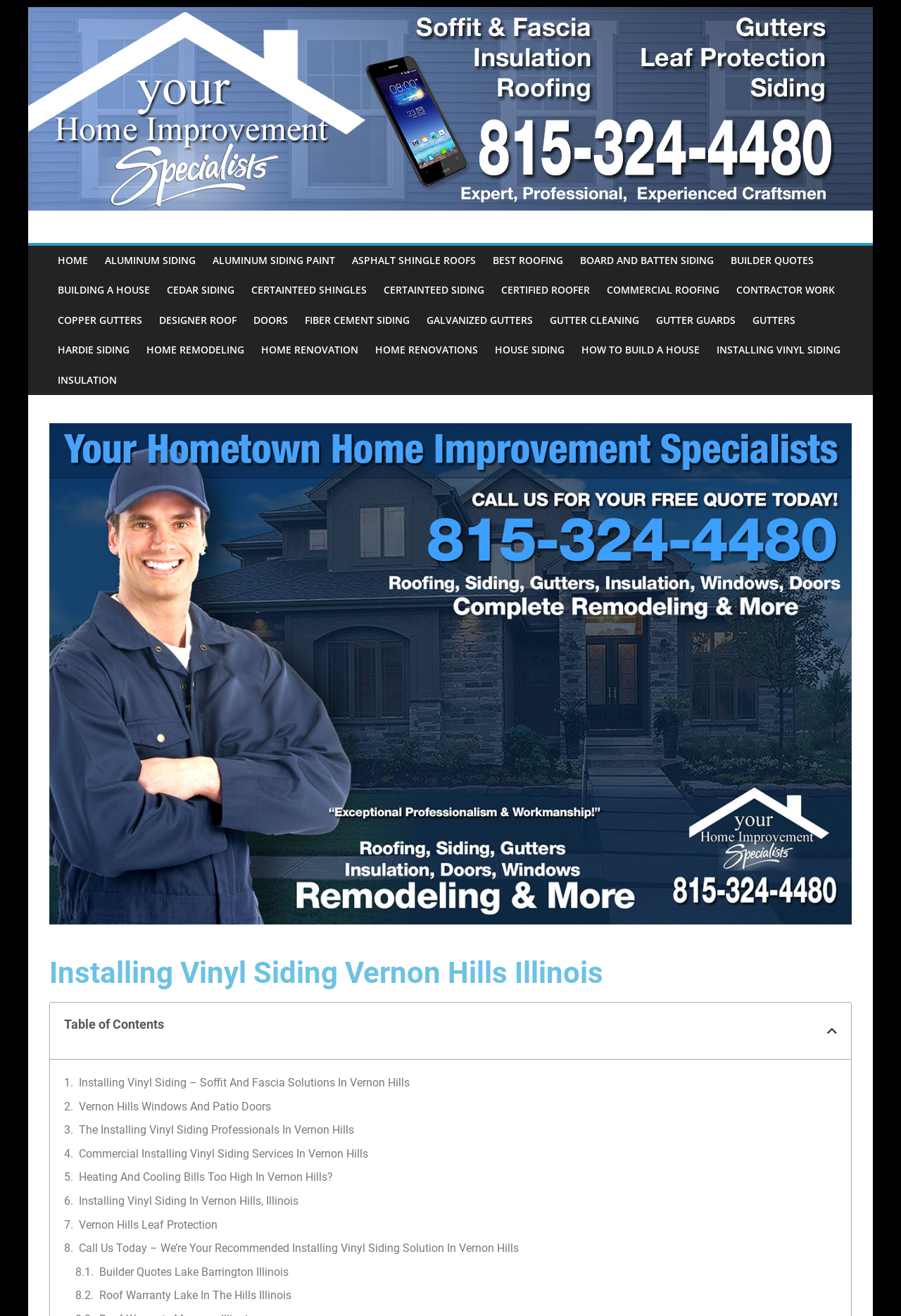Provide the bounding box coordinates for the specified HTML element described in this description: "Builder Quotes Lake Barrington Illinois". The coordinates should be four float numbers ranging from 0 to 1, in the format [left, top, right, bottom].

[0.11, 0.96, 0.32, 0.973]